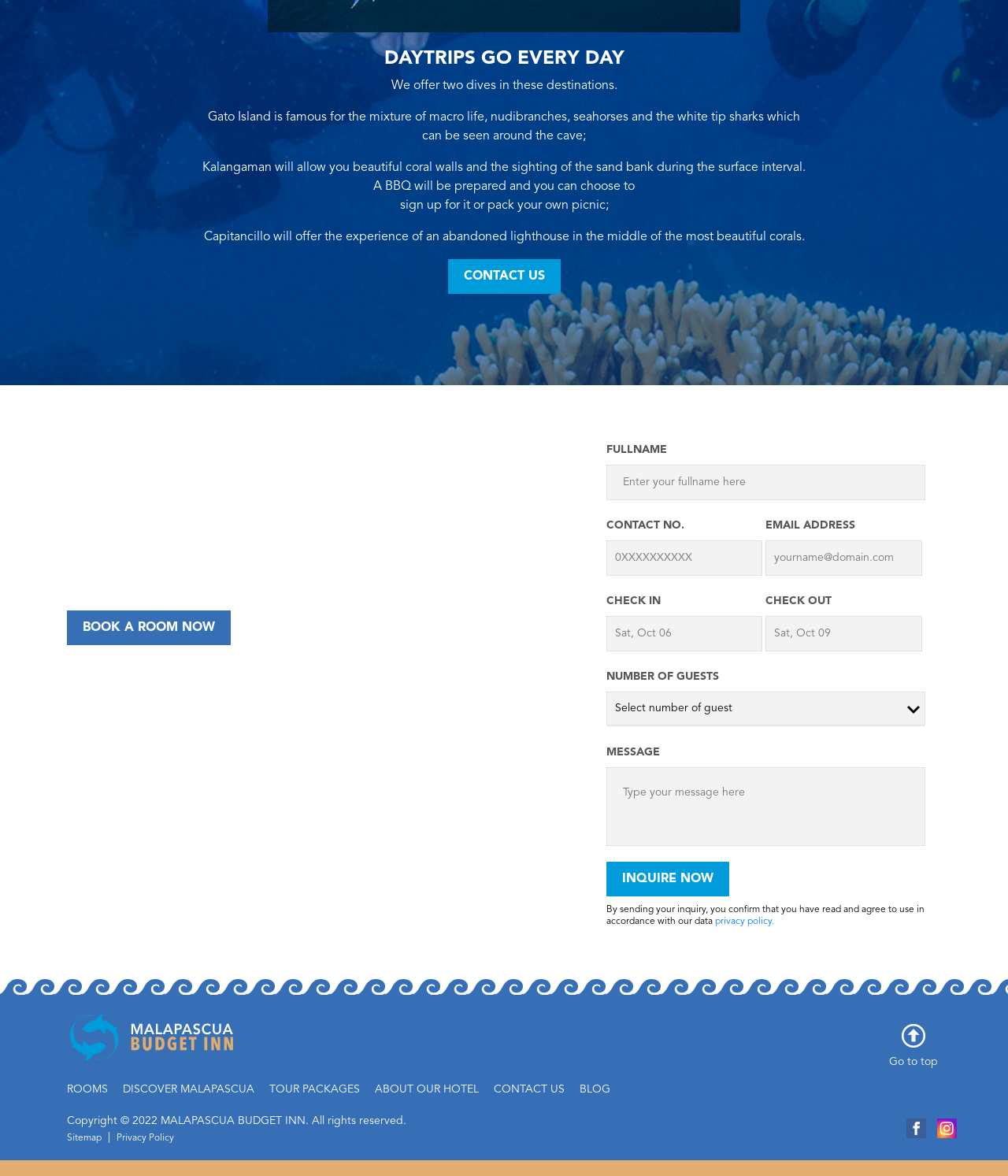Using the details in the image, give a detailed response to the question below:
What is the theme of the webpage?

Based on the content of the webpage, it appears to be promoting a hotel and diving experiences in Malapascua, with descriptions of diving destinations and a booking form for rooms.